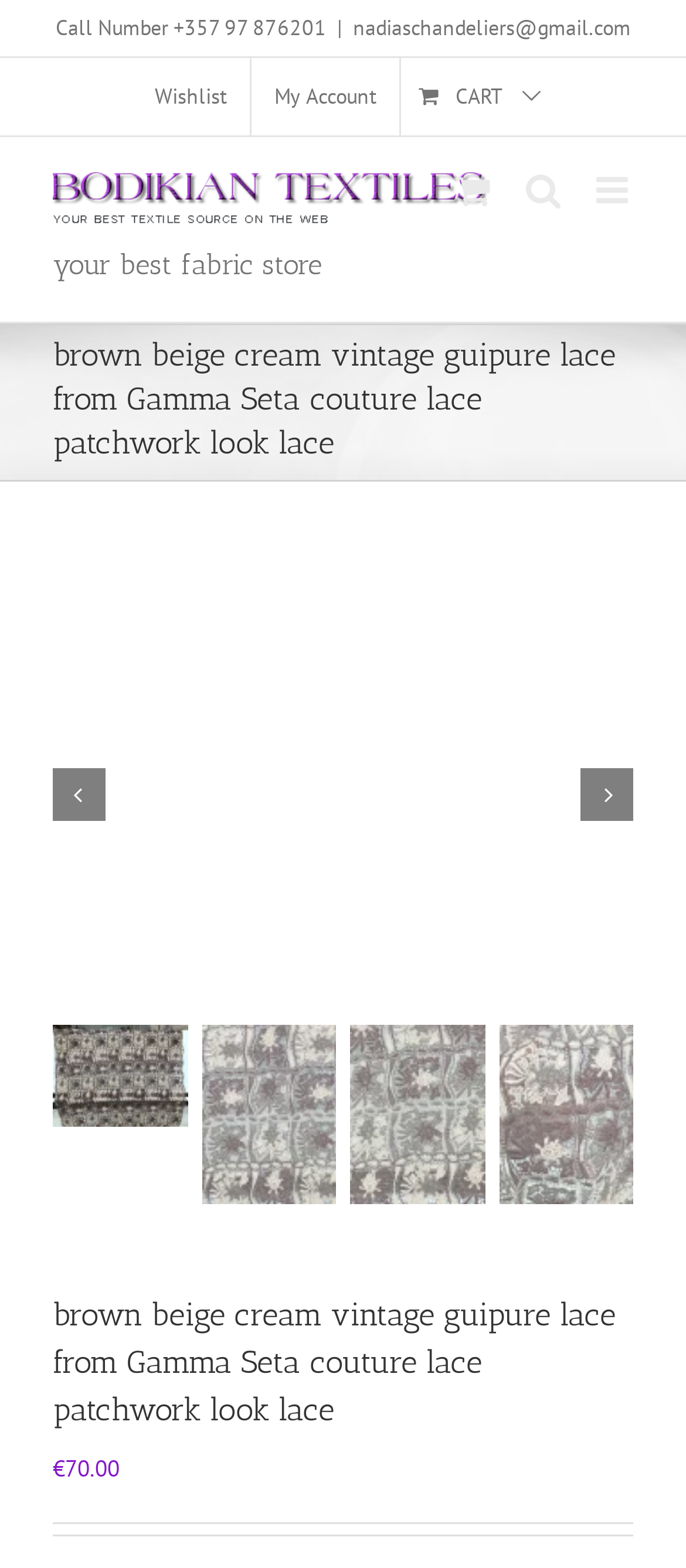What is the name of the fabric store?
Using the image provided, answer with just one word or phrase.

Bodikian Textiles